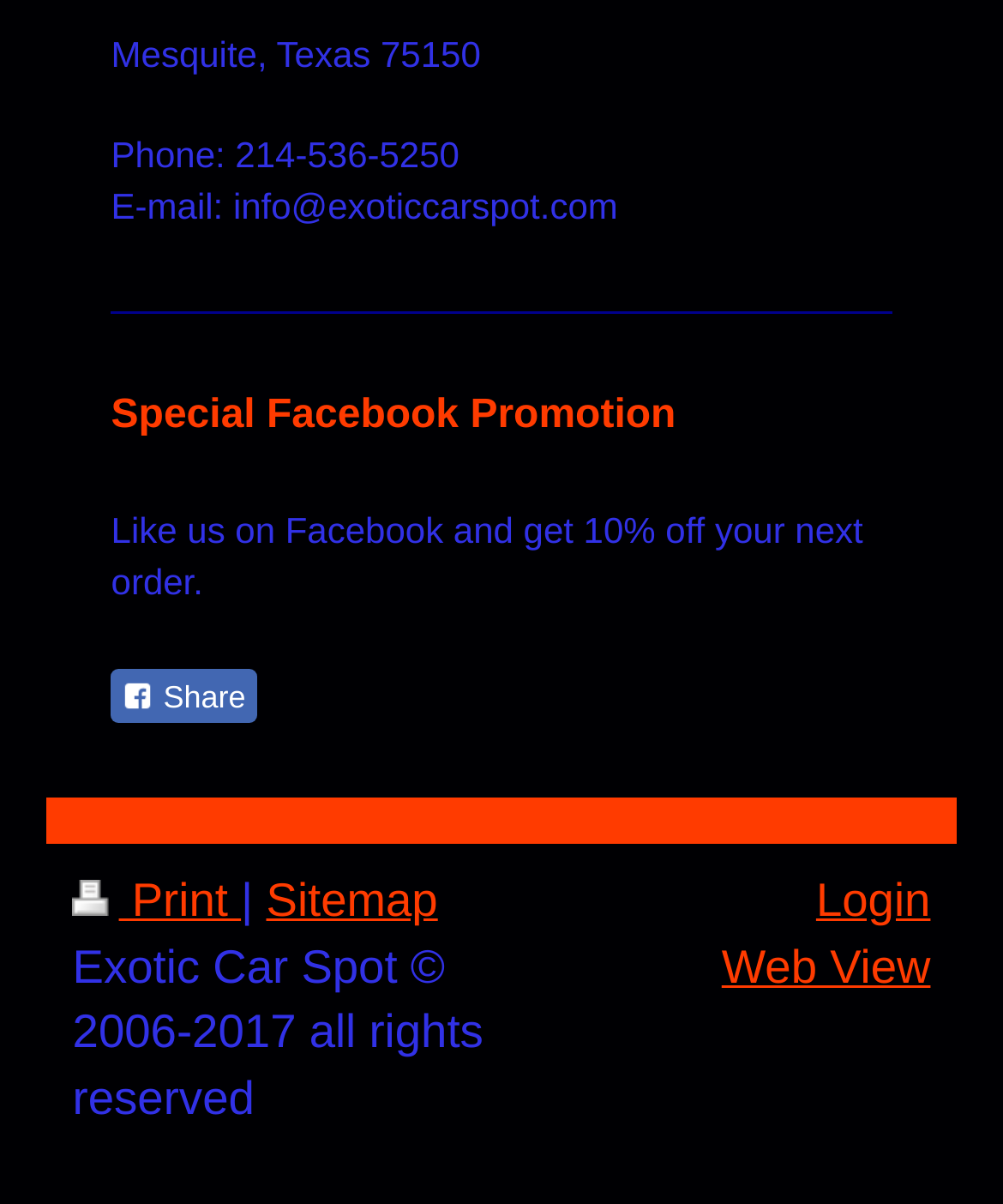What is the phone number of Exotic Car Spot? Refer to the image and provide a one-word or short phrase answer.

214-536-5250